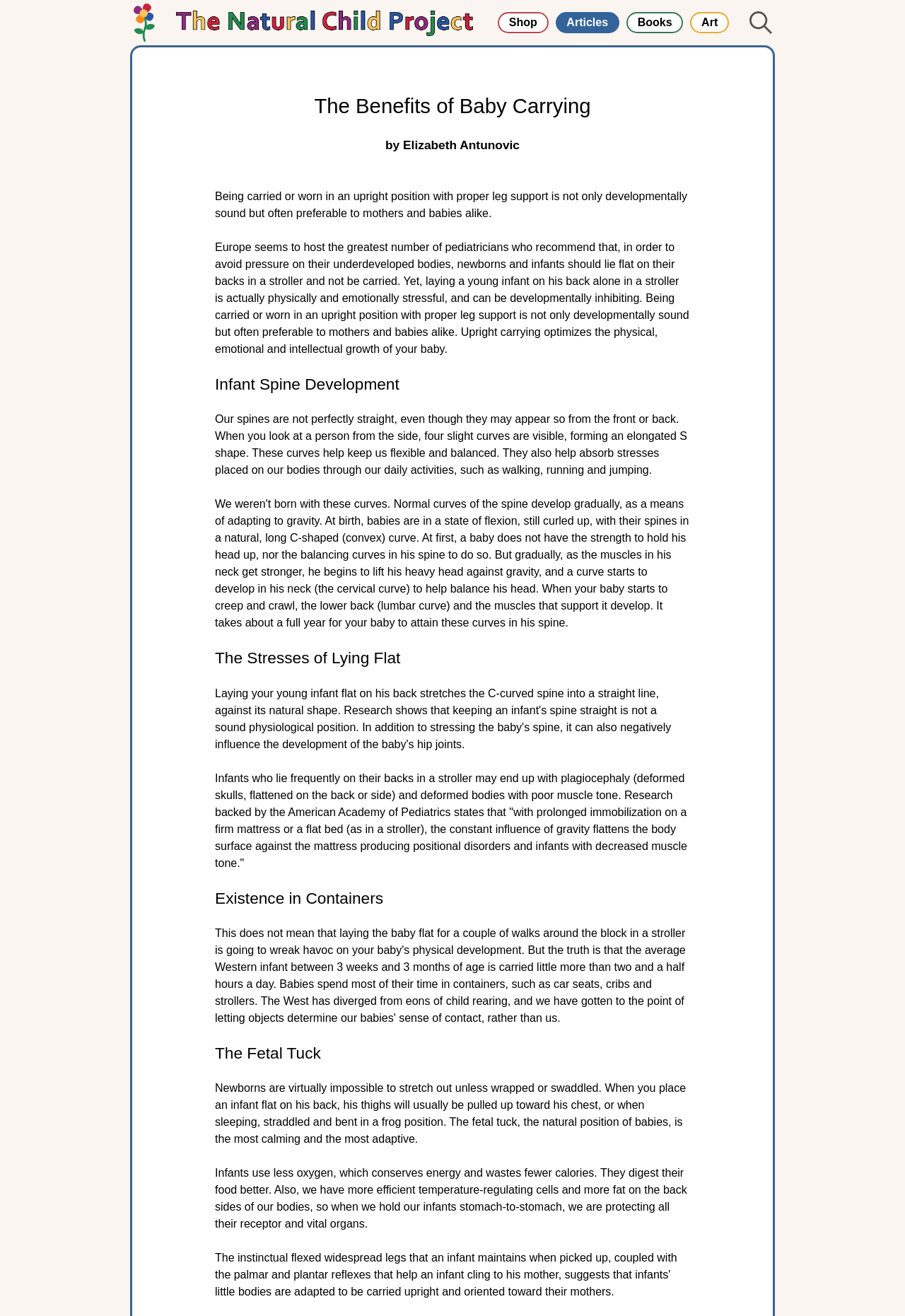Answer with a single word or phrase: 
Who wrote the article about baby carrying?

Elizabeth Antunovic